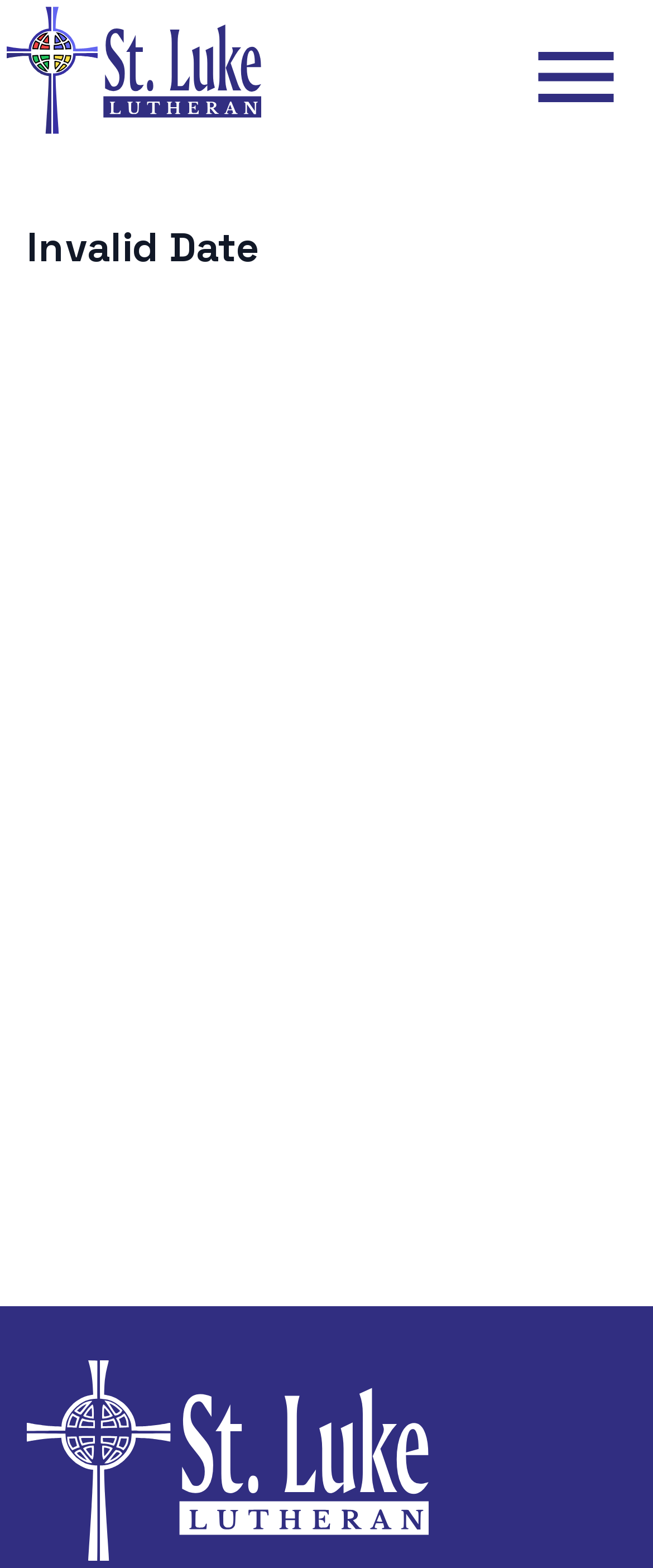Based on the element description, predict the bounding box coordinates (top-left x, top-left y, bottom-right x, bottom-right y) for the UI element in the screenshot: aria-label="Main menu"

[0.805, 0.017, 0.959, 0.081]